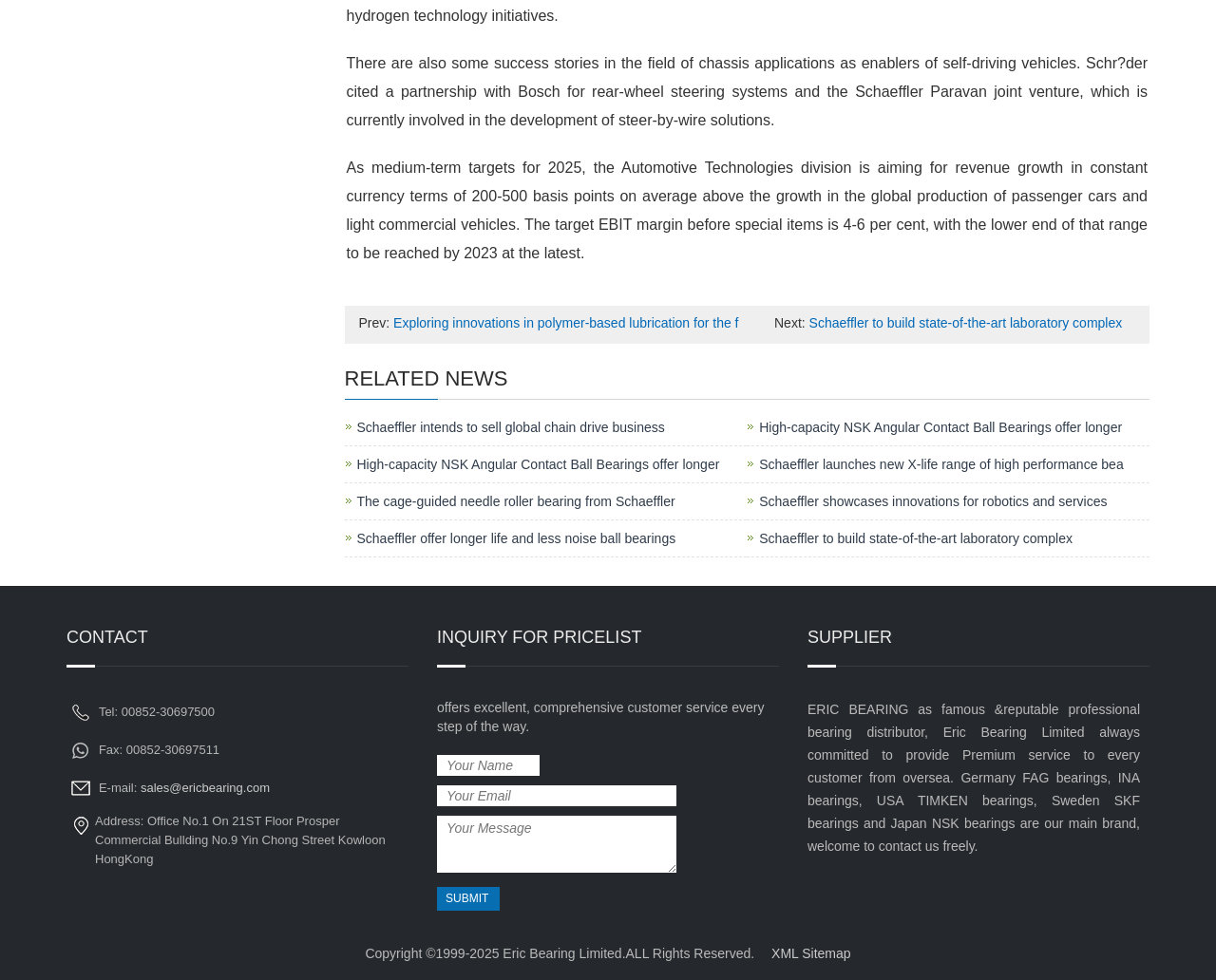What is the purpose of the inquiry form?
Please give a well-detailed answer to the question.

The inquiry form is labeled as 'INQUIRY FOR PRICELIST', which suggests that its purpose is to allow customers to request a pricelist for the products offered by the company.